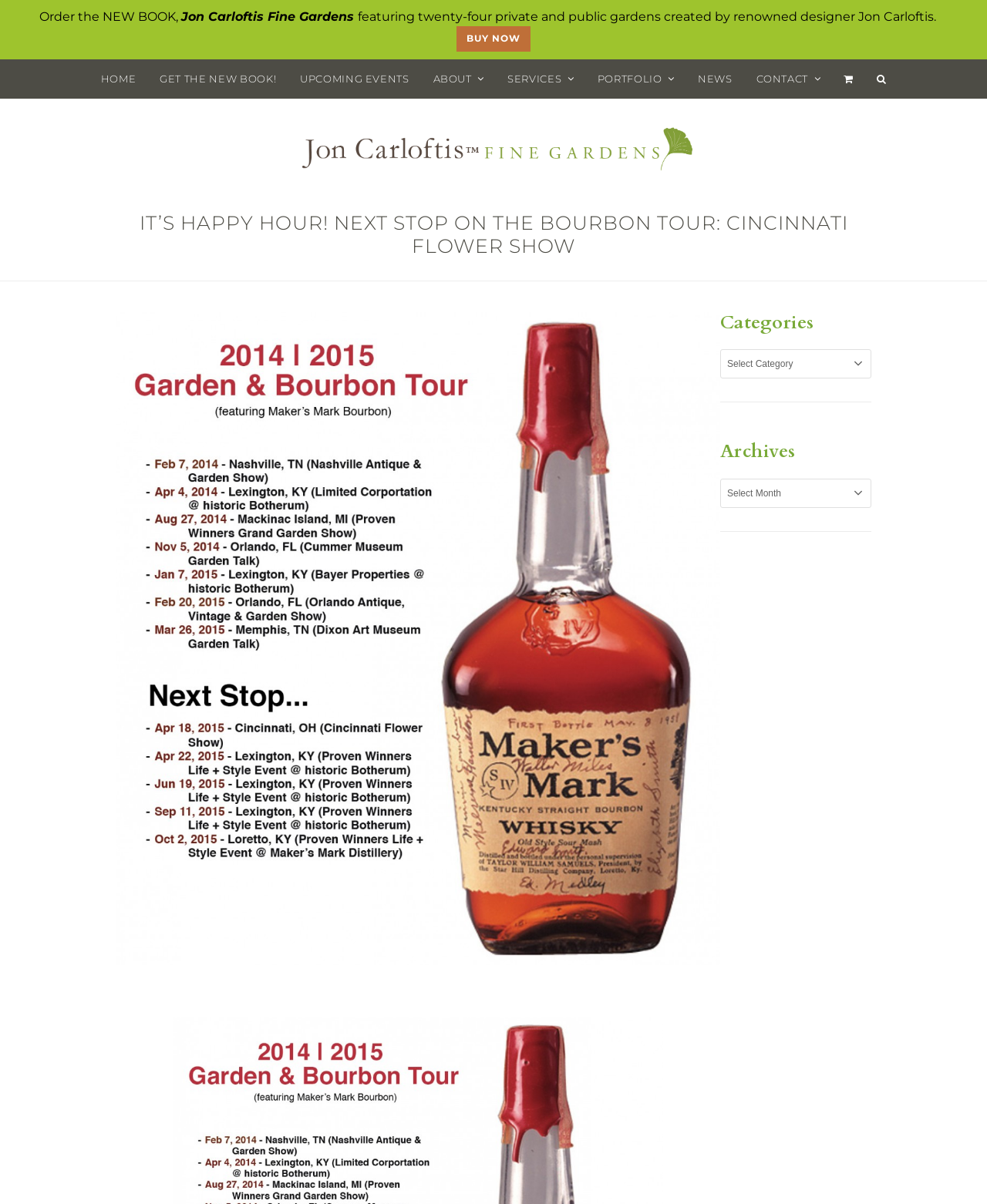Provide an in-depth caption for the webpage.

The webpage appears to be a blog or website for Jon Carloftis Fine Gardens, a renowned garden designer. At the top of the page, there is a navigation menu with links to various sections of the website, including Home, Get the New Book!, Upcoming Events, About, Services, Portfolio, News, and Contact. Next to the navigation menu, there is a button for searching the website and another button for viewing the shopping cart.

Below the navigation menu, there is a large header that reads "IT'S HAPPY HOUR! NEXT STOP ON THE BOURBON TOUR: CINCINNATI FLOWER SHOW" in bold font. This header is centered on the page and takes up a significant amount of space.

To the left of the header, there is a section that promotes a new book by Jon Carloftis, featuring 24 private and public gardens designed by him. This section includes a link to buy the book now.

On the right side of the page, there is a complementary section that lists categories and archives of blog posts or articles. This section includes dropdown menus for selecting specific categories or archives.

There is also an image of Jon Carloftis Fine Gardens, which is likely a logo or branding element for the website. It is located near the top of the page, above the header.

Overall, the webpage appears to be a promotional website for Jon Carloftis Fine Gardens, with a focus on his new book and upcoming events.